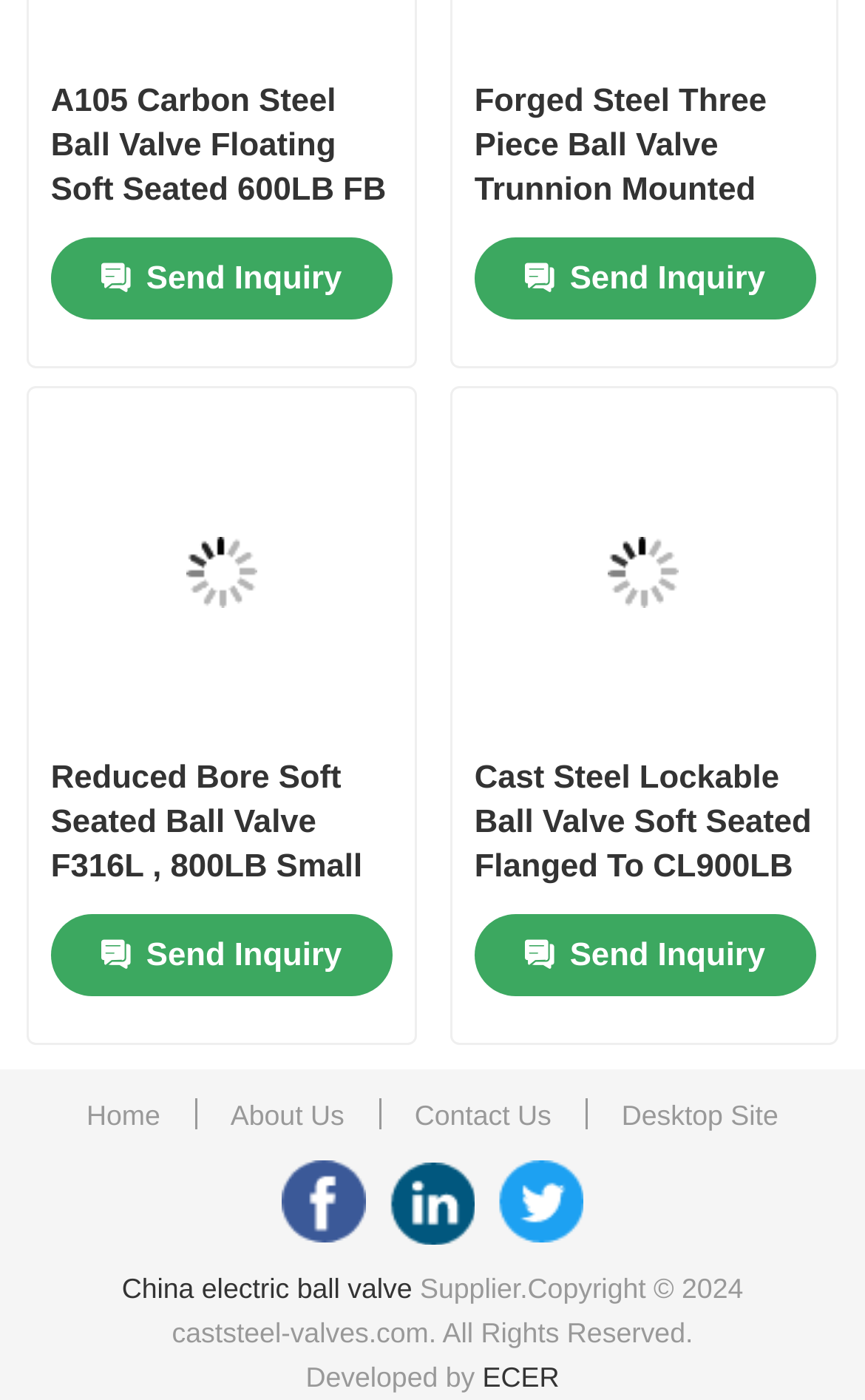Based on the image, provide a detailed and complete answer to the question: 
How many 'Send Inquiry' links are there?

I searched for the 'Send Inquiry' links on the webpage and found three instances of them, each corresponding to a different product.